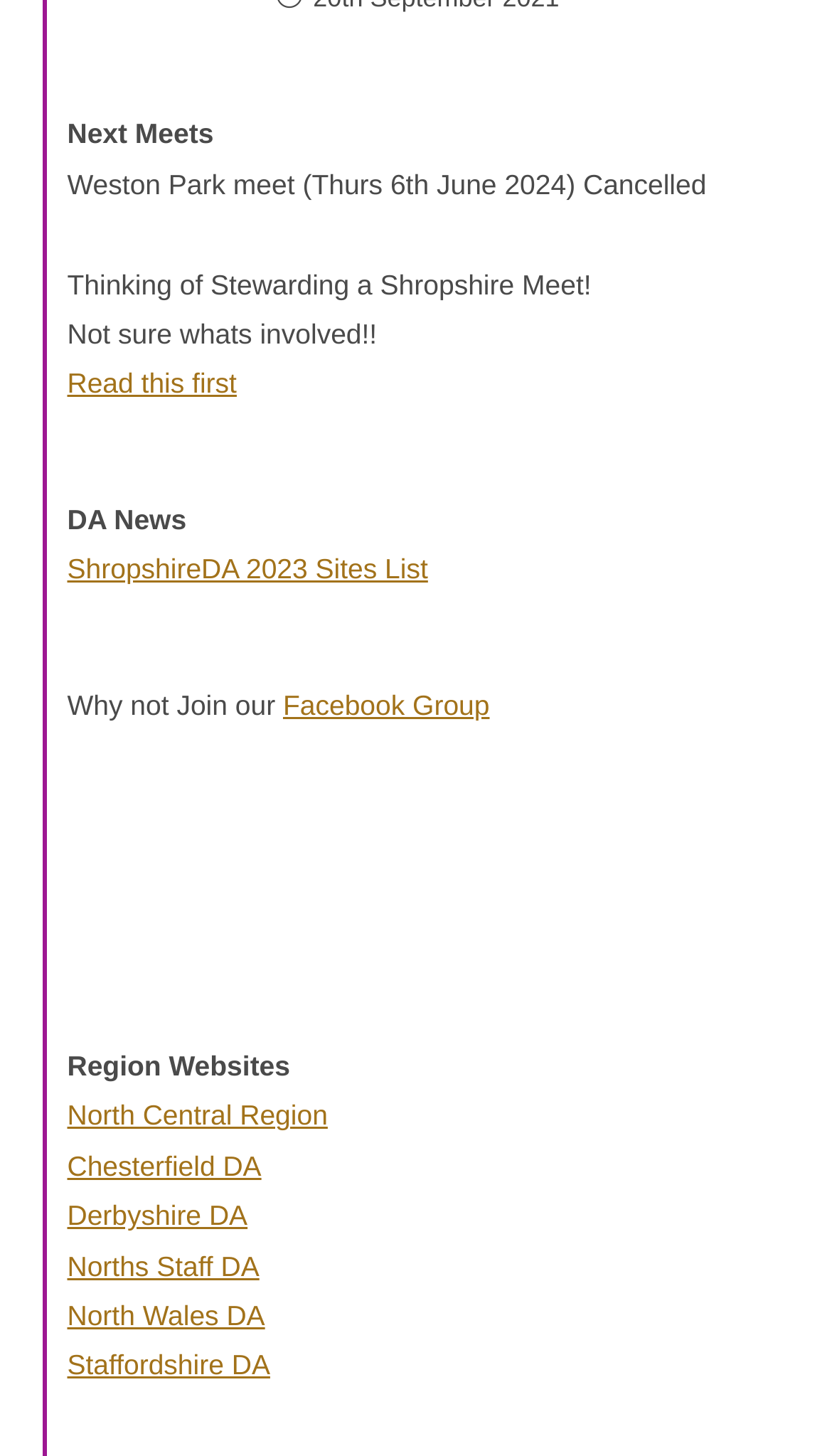Identify the bounding box coordinates of the element that should be clicked to fulfill this task: "Visit the North Central Region website". The coordinates should be provided as four float numbers between 0 and 1, i.e., [left, top, right, bottom].

[0.081, 0.755, 0.394, 0.777]